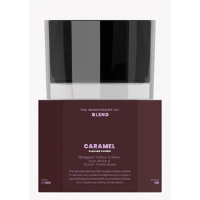Please provide a detailed answer to the question below by examining the image:
What is the base of the candle's scent?

According to the caption, the label on the candle provides a description that mentions the base of the scent as Dutch Vanilla Bean, which is a key feature of the candle's aroma.